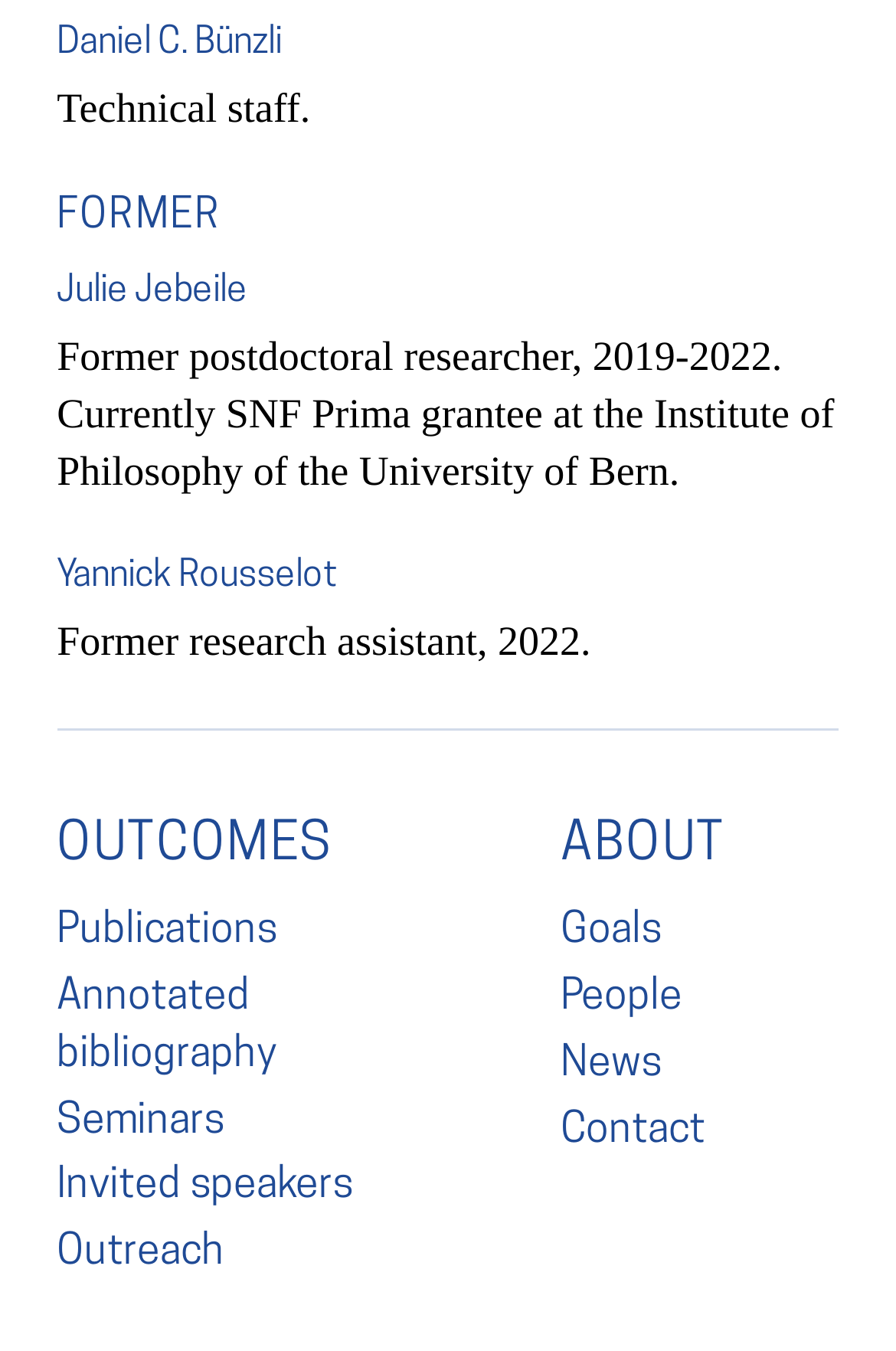What is the purpose of the ABOUT section?
Analyze the image and provide a thorough answer to the question.

The 'ABOUT' section contains links to 'Goals', 'People', 'News', and 'Contact', which suggests that this section is intended to provide information about the group or organization.